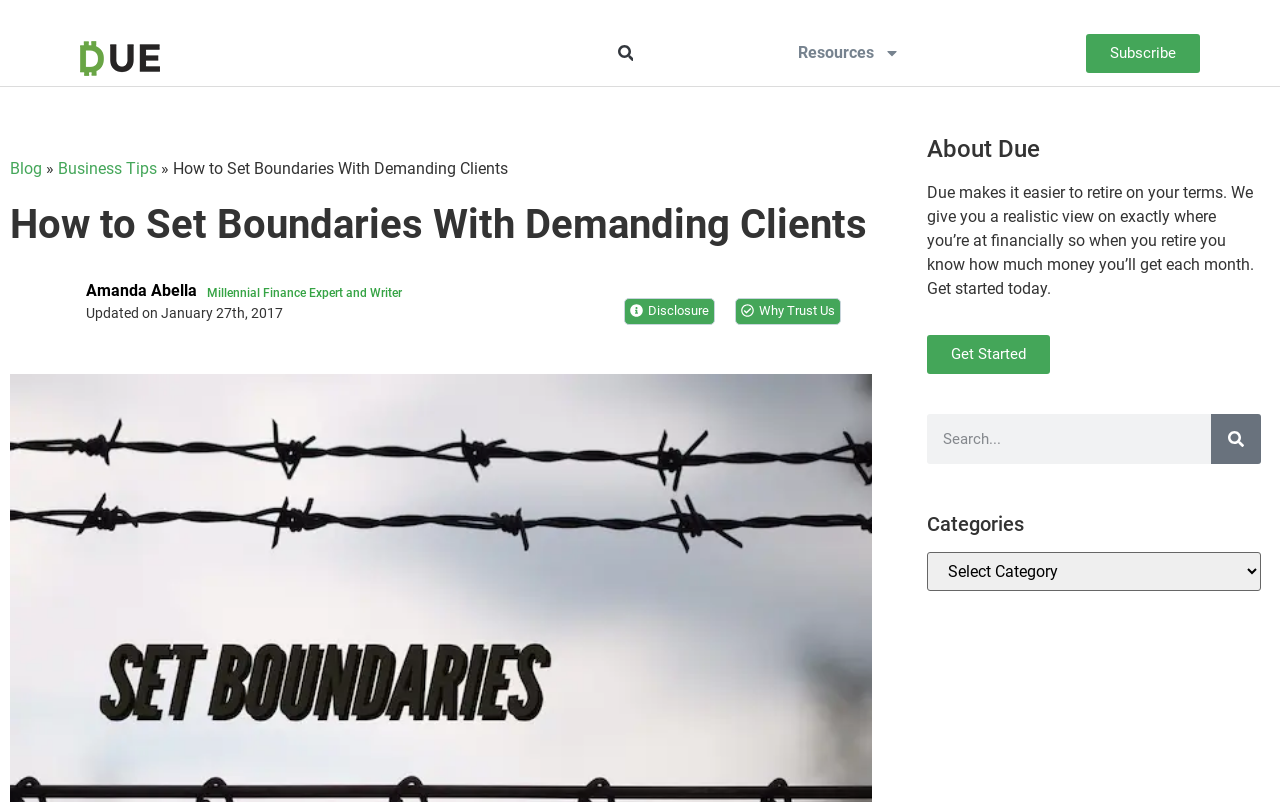Locate the bounding box coordinates of the element's region that should be clicked to carry out the following instruction: "Read the blog". The coordinates need to be four float numbers between 0 and 1, i.e., [left, top, right, bottom].

[0.008, 0.198, 0.033, 0.222]